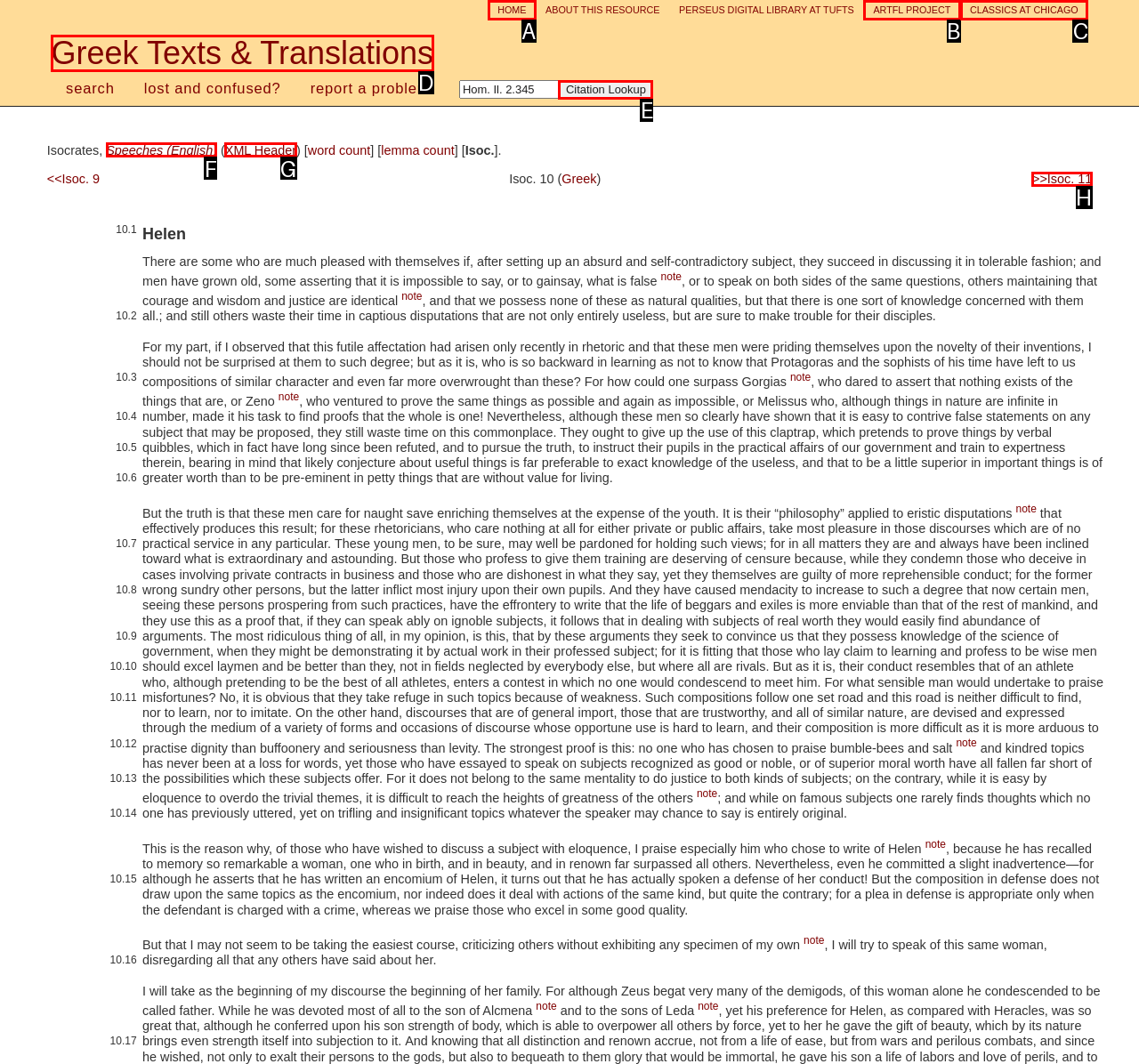Using the given description: Greek Texts & Translations, identify the HTML element that corresponds best. Answer with the letter of the correct option from the available choices.

D